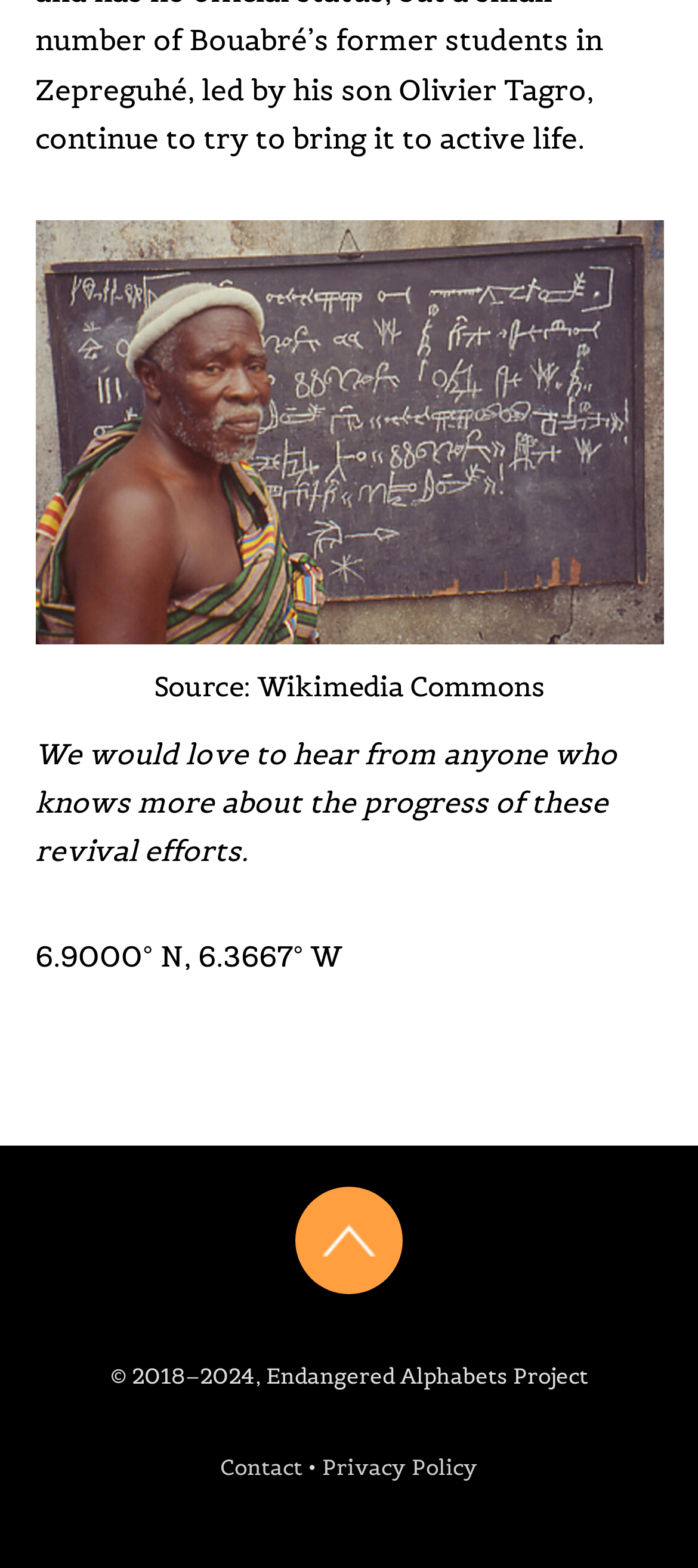Please answer the following question using a single word or phrase: 
What is the purpose of the 'Back to Top' link?

To go back to the top of the page